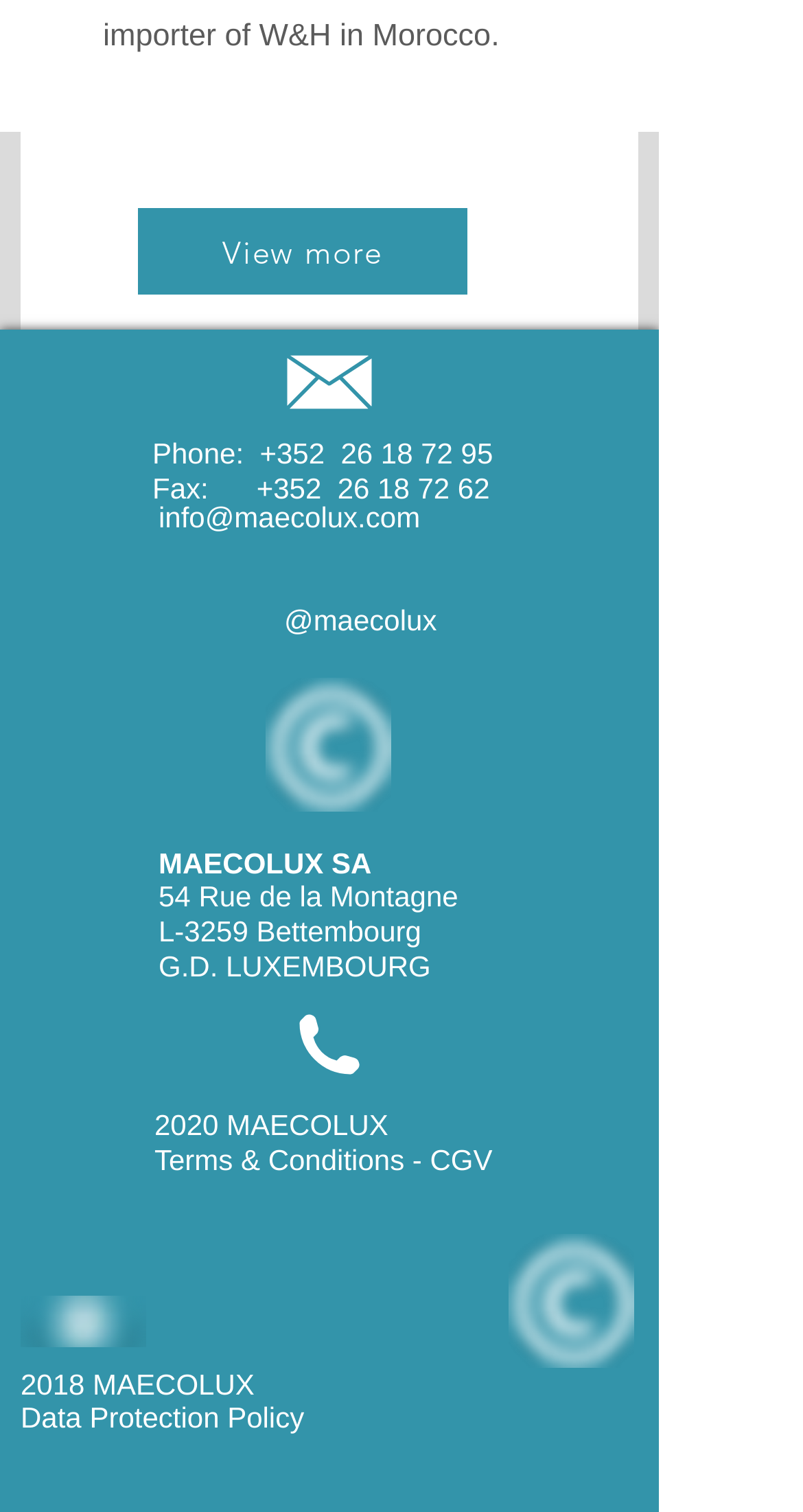Use one word or a short phrase to answer the question provided: 
What is the year of the company's copyright?

2020